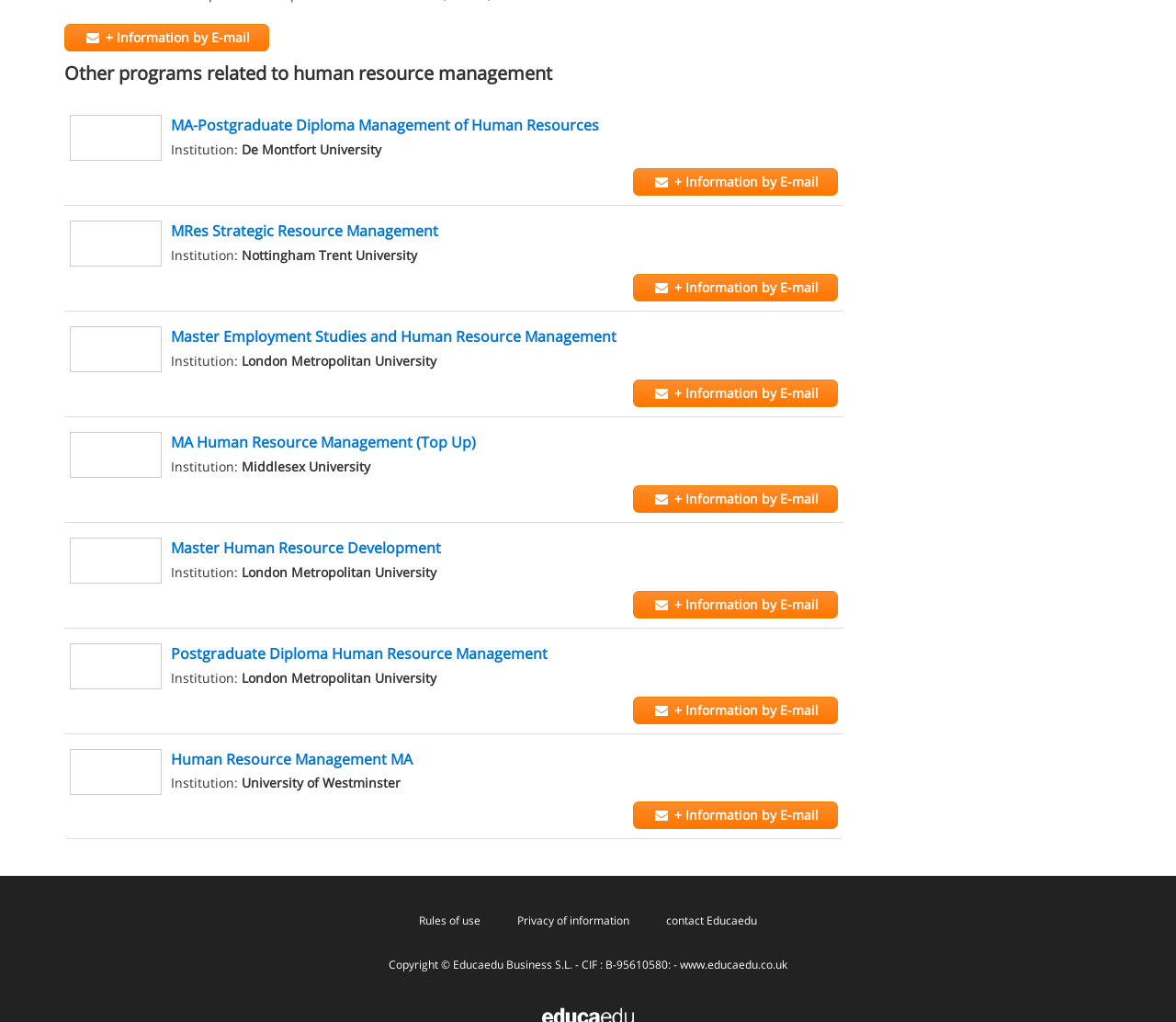Predict the bounding box of the UI element that fits this description: "Master Human Resource Development".

[0.145, 0.526, 0.375, 0.546]